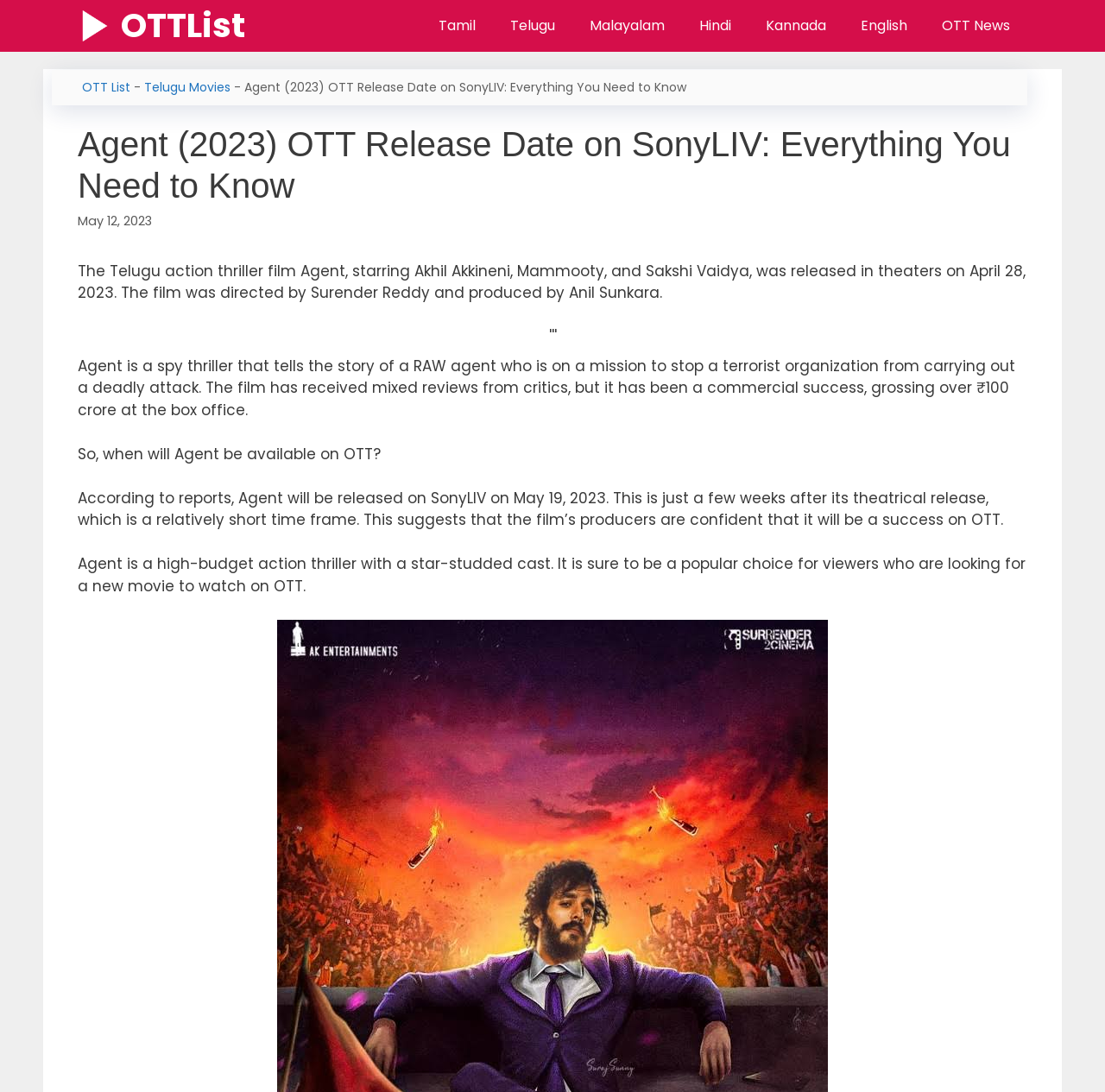Specify the bounding box coordinates of the area to click in order to execute this command: 'Click on Telugu Movies'. The coordinates should consist of four float numbers ranging from 0 to 1, and should be formatted as [left, top, right, bottom].

[0.13, 0.072, 0.209, 0.088]